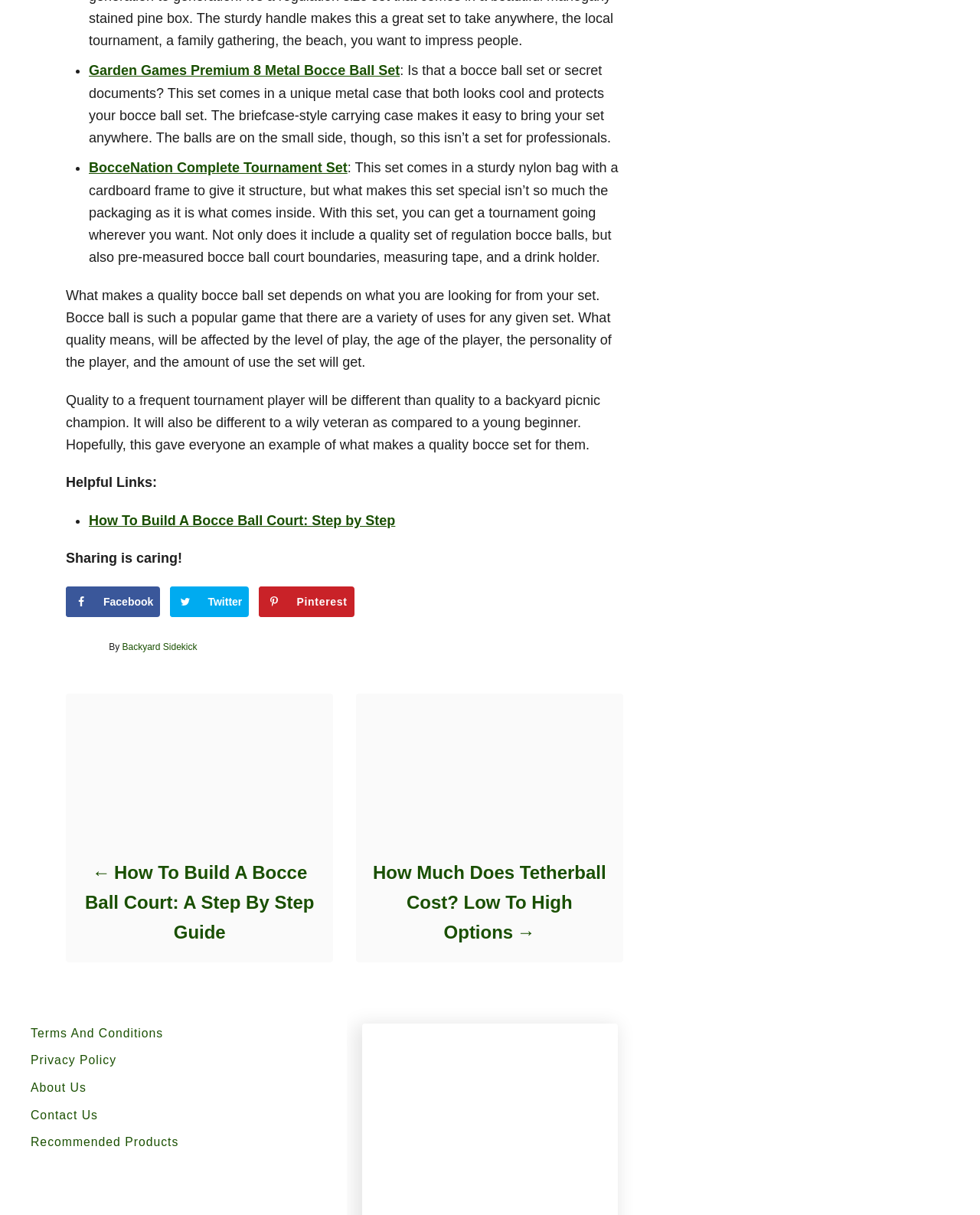Identify the bounding box for the described UI element. Provide the coordinates in (top-left x, top-left y, bottom-right x, bottom-right y) format with values ranging from 0 to 1: Contact Us

[0.031, 0.91, 0.307, 0.926]